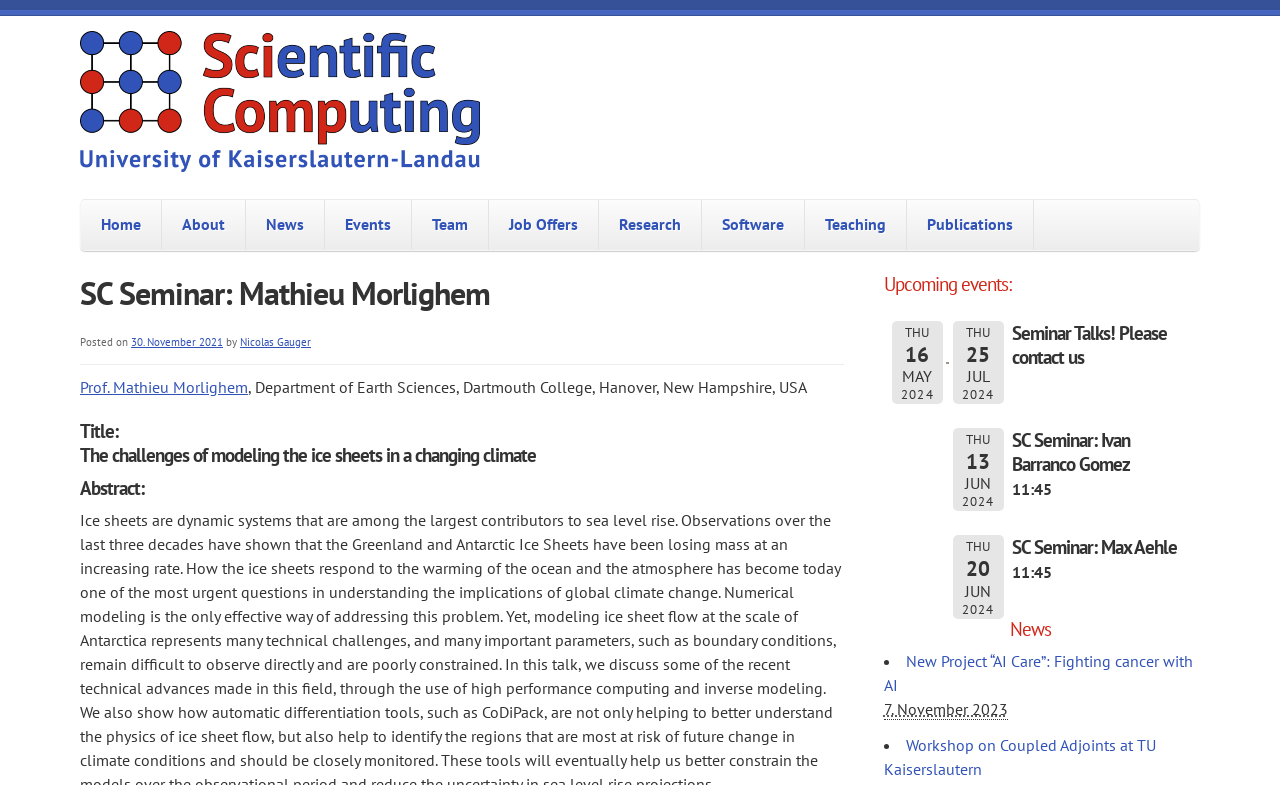What time are the seminar talks?
Look at the image and answer the question with a single word or phrase.

11:45